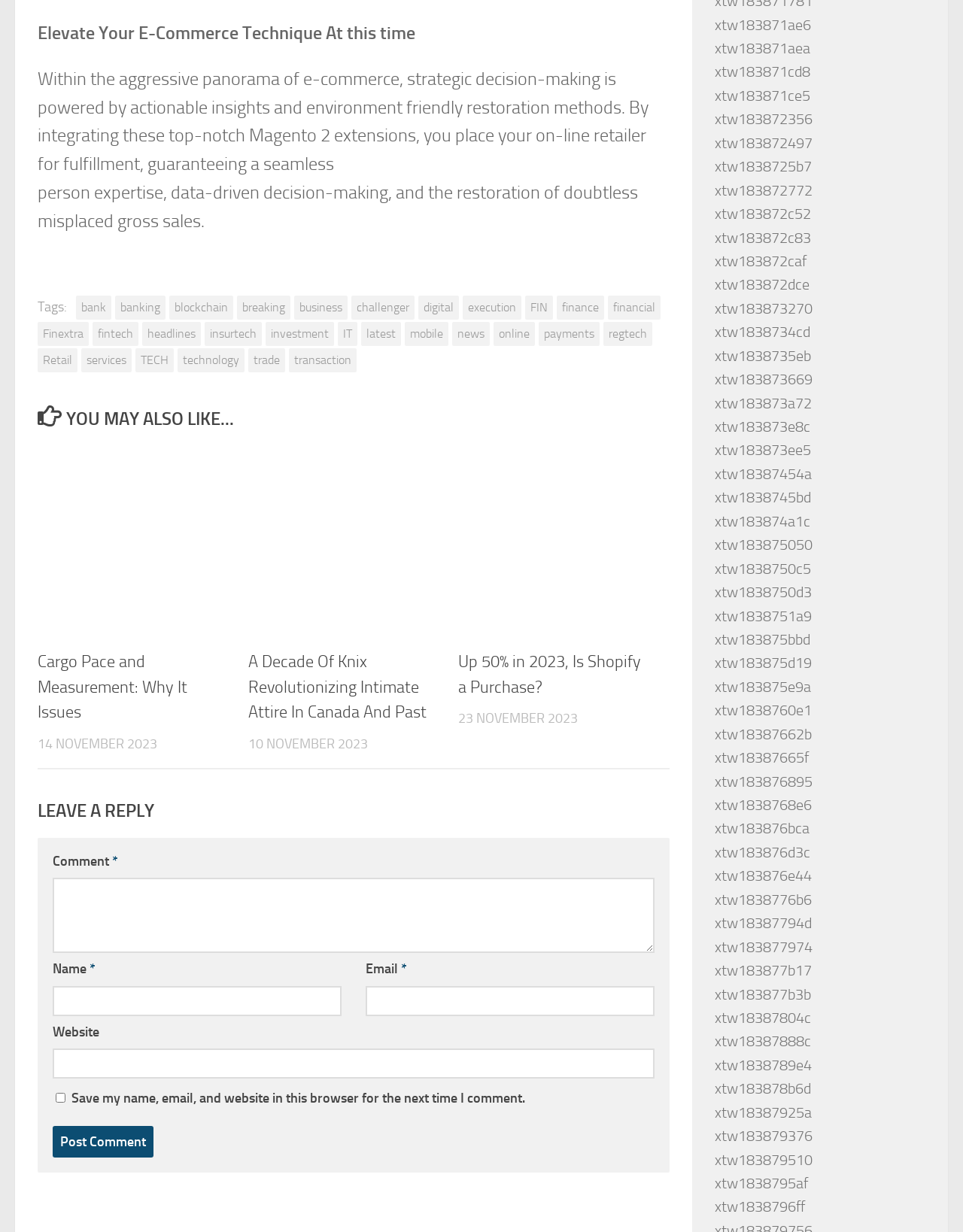How many articles are displayed on this webpage?
Give a detailed explanation using the information visible in the image.

The webpage displays three articles, each with a title, image, and timestamp. The articles are 'Cargo Pace and Measurement: Why It Issues', 'A Decade Of Knix Revolutionizing Intimate Attire In Canada And Past', and 'Up 50% in 2023, Is Shopify a Purchase?'.